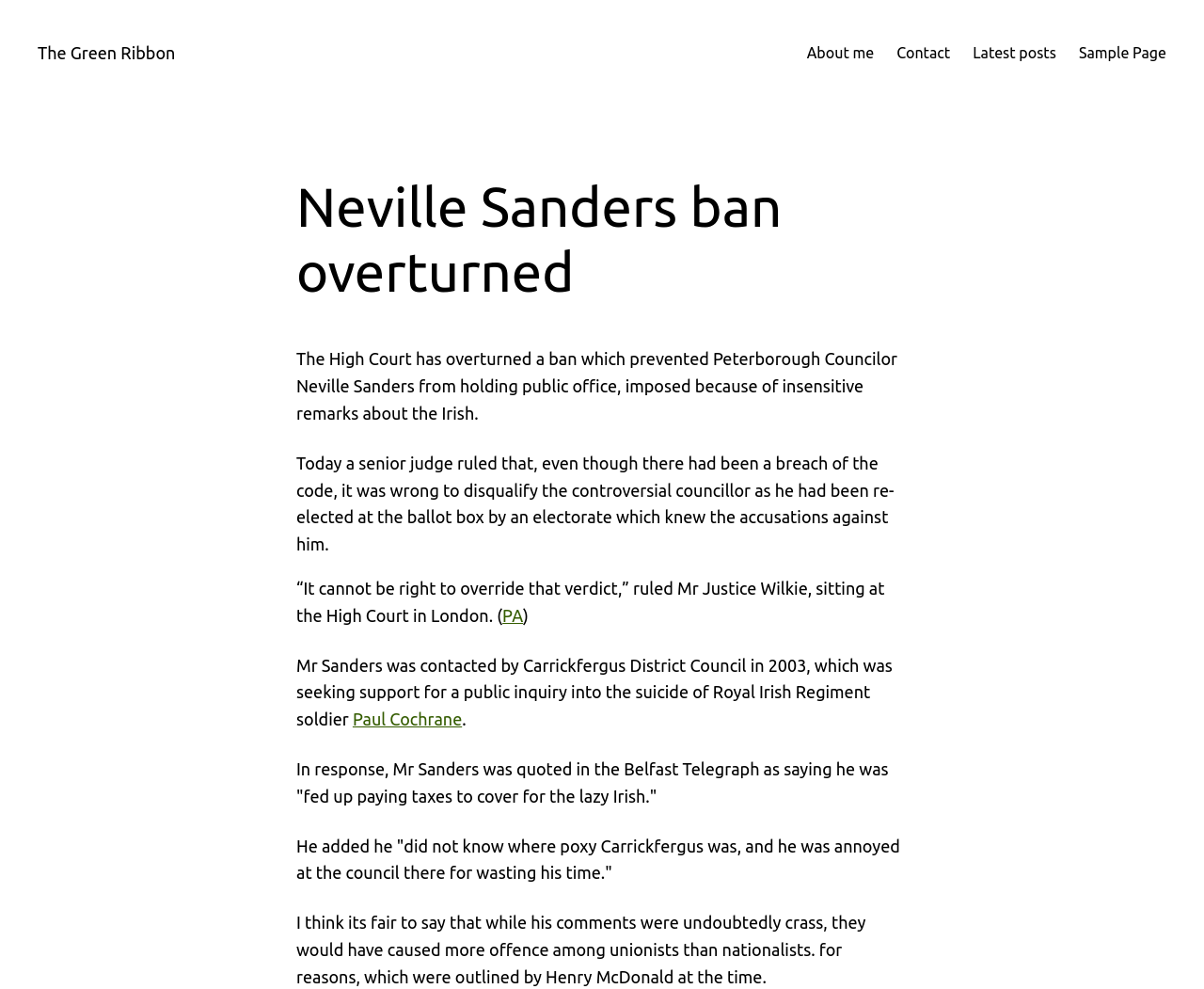Please specify the bounding box coordinates in the format (top-left x, top-left y, bottom-right x, bottom-right y), with all values as floating point numbers between 0 and 1. Identify the bounding box of the UI element described by: Contact

[0.745, 0.041, 0.789, 0.066]